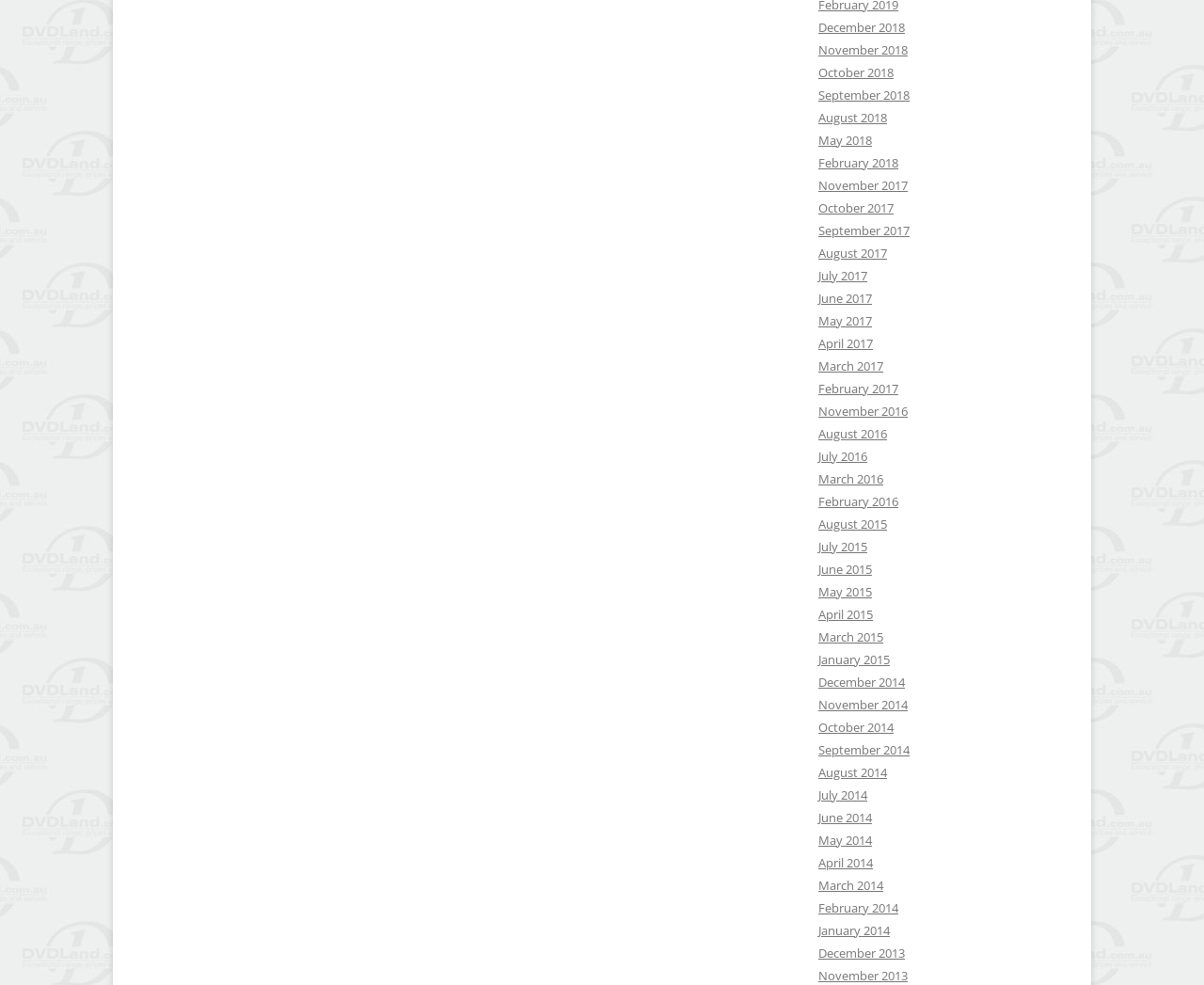Find the bounding box coordinates of the element you need to click on to perform this action: 'View November 2017'. The coordinates should be represented by four float values between 0 and 1, in the format [left, top, right, bottom].

[0.68, 0.179, 0.754, 0.196]